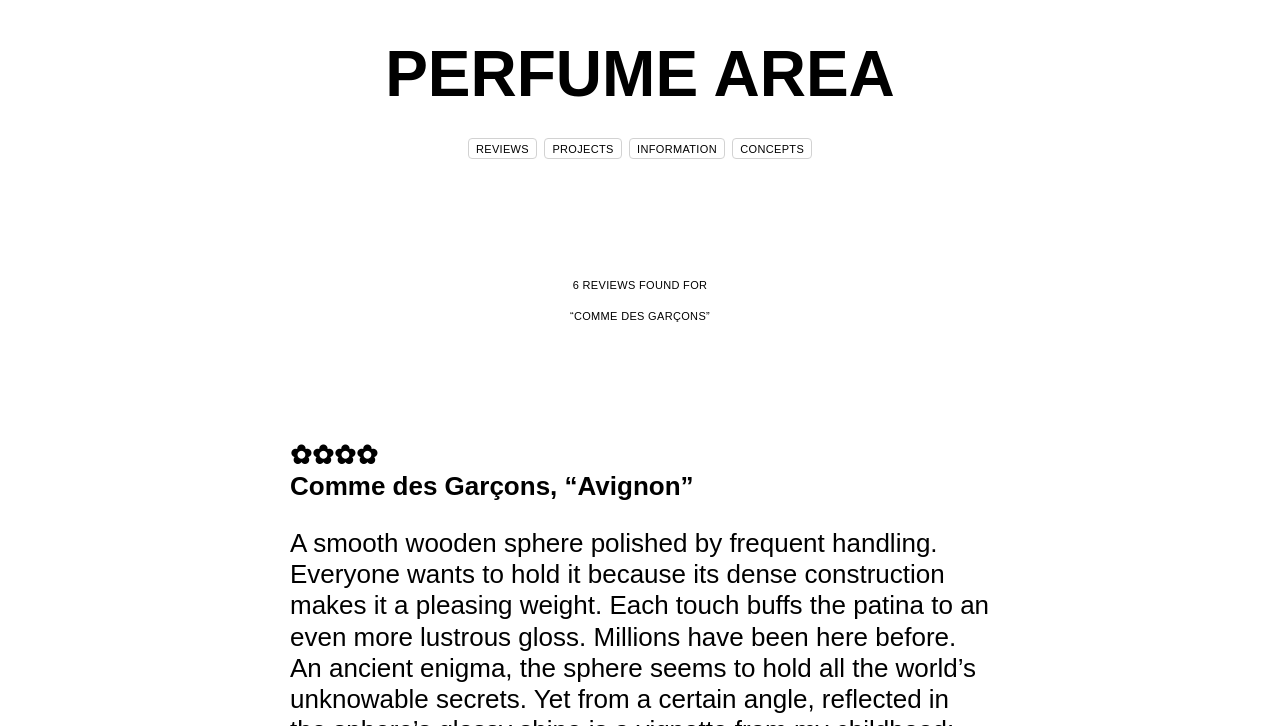Based on the image, please respond to the question with as much detail as possible:
What is the brand name of the perfume?

I found the answer by looking at the StaticText element '“COMME DES GARÇONS”' which indicates that the brand name of the perfume is 'Comme des Garçons'.